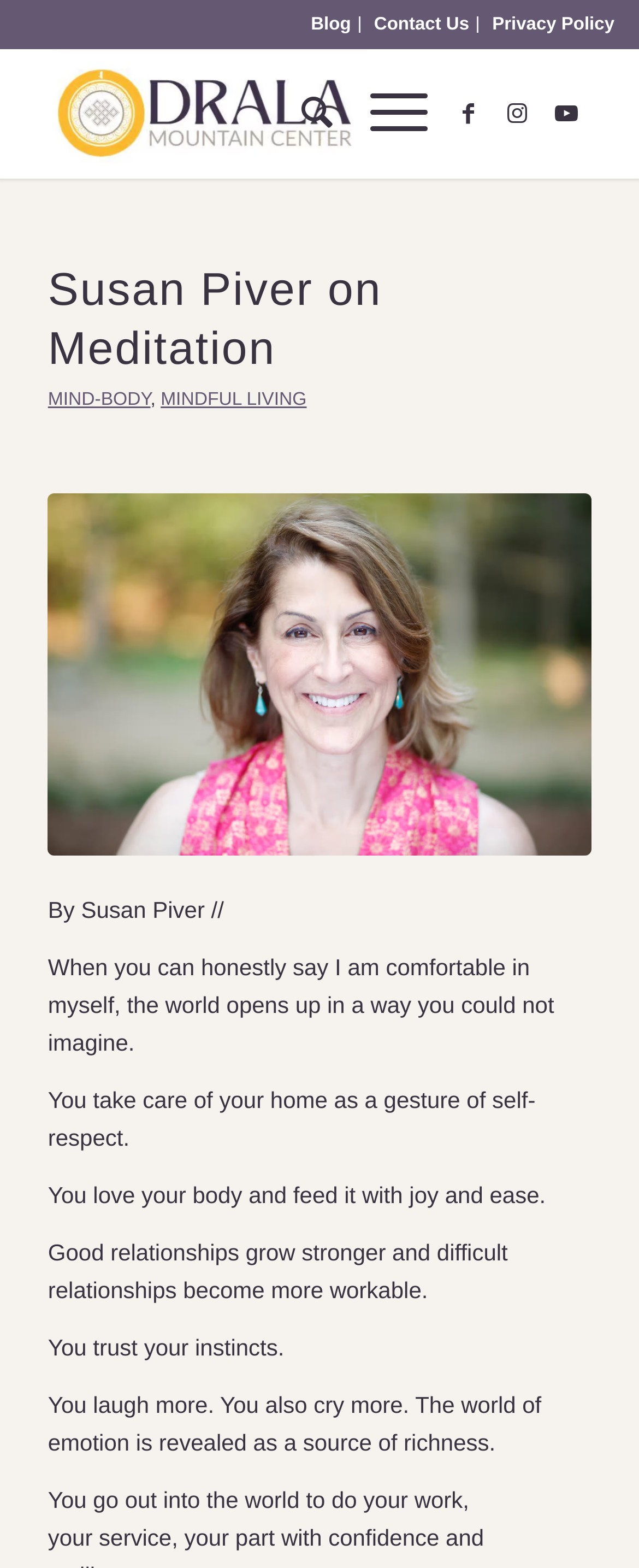Determine the bounding box coordinates of the section to be clicked to follow the instruction: "Go to the Drala Mountain Center website". The coordinates should be given as four float numbers between 0 and 1, formatted as [left, top, right, bottom].

[0.075, 0.03, 0.755, 0.114]